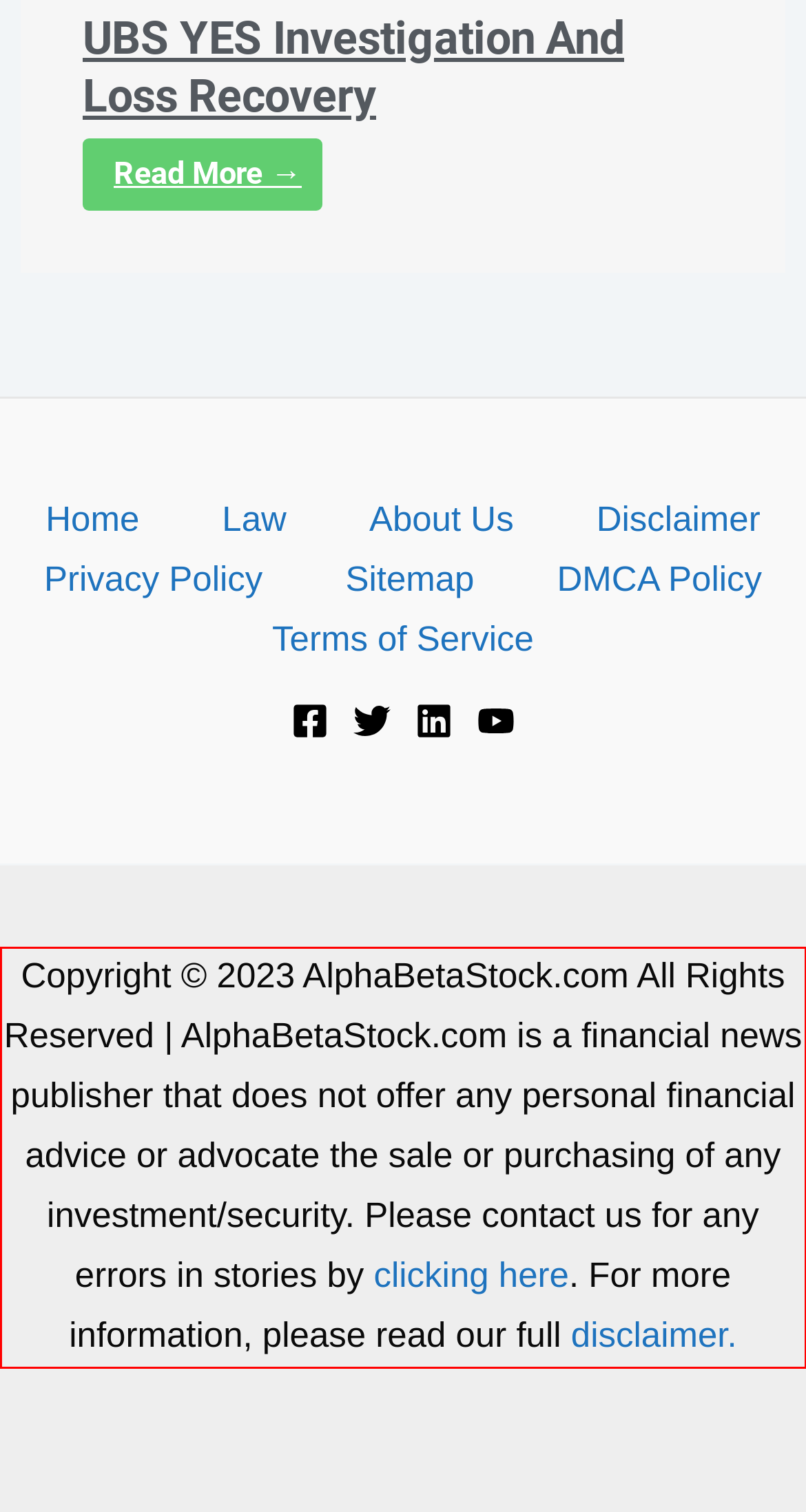Identify the text inside the red bounding box on the provided webpage screenshot by performing OCR.

Copyright © 2023 AlphaBetaStock.com All Rights Reserved | AlphaBetaStock.com is a financial news publisher that does not offer any personal financial advice or advocate the sale or purchasing of any investment/security. Please contact us for any errors in stories by clicking here. For more information, please read our full disclaimer.